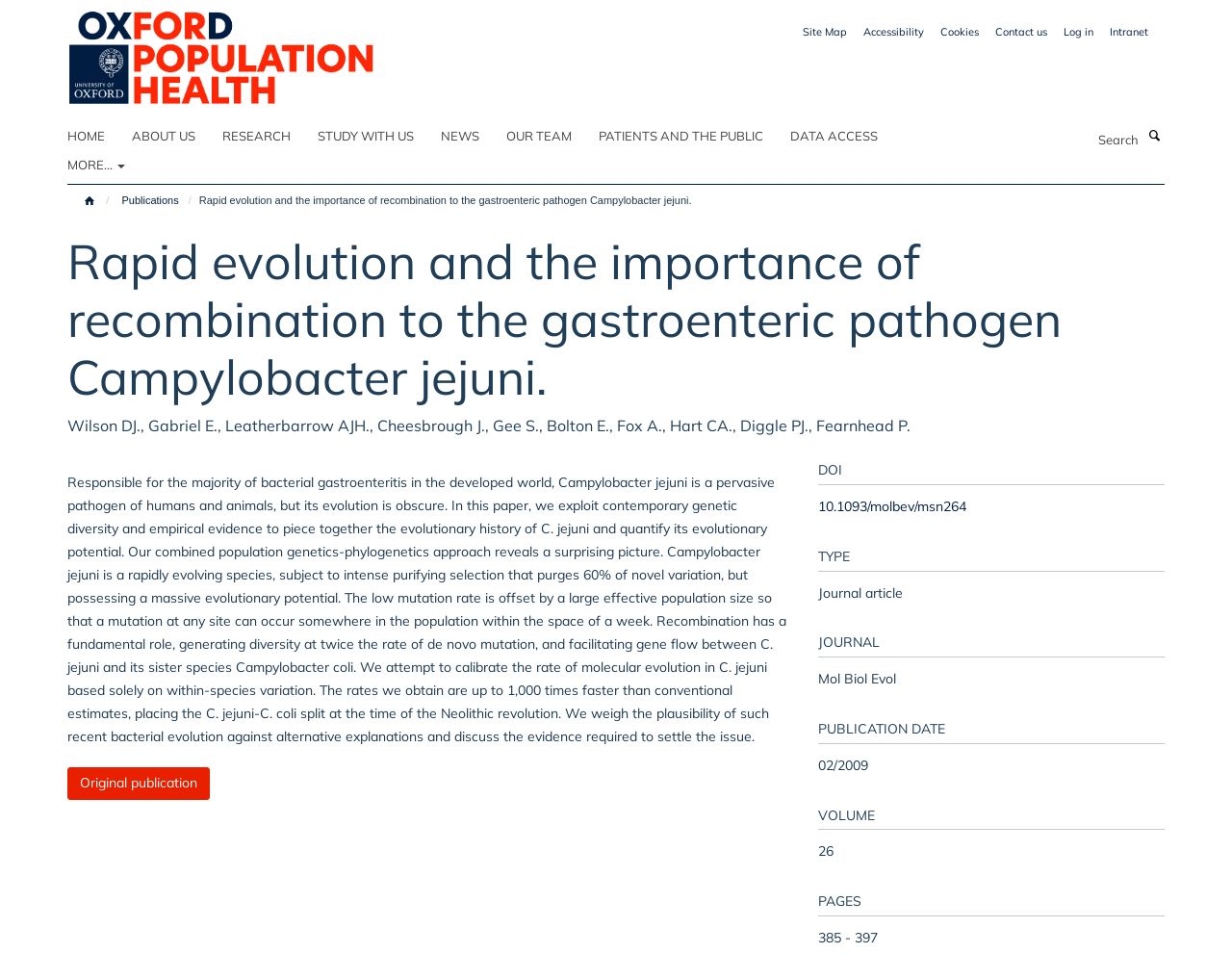Give a short answer using one word or phrase for the question:
What is the volume number of the article?

26